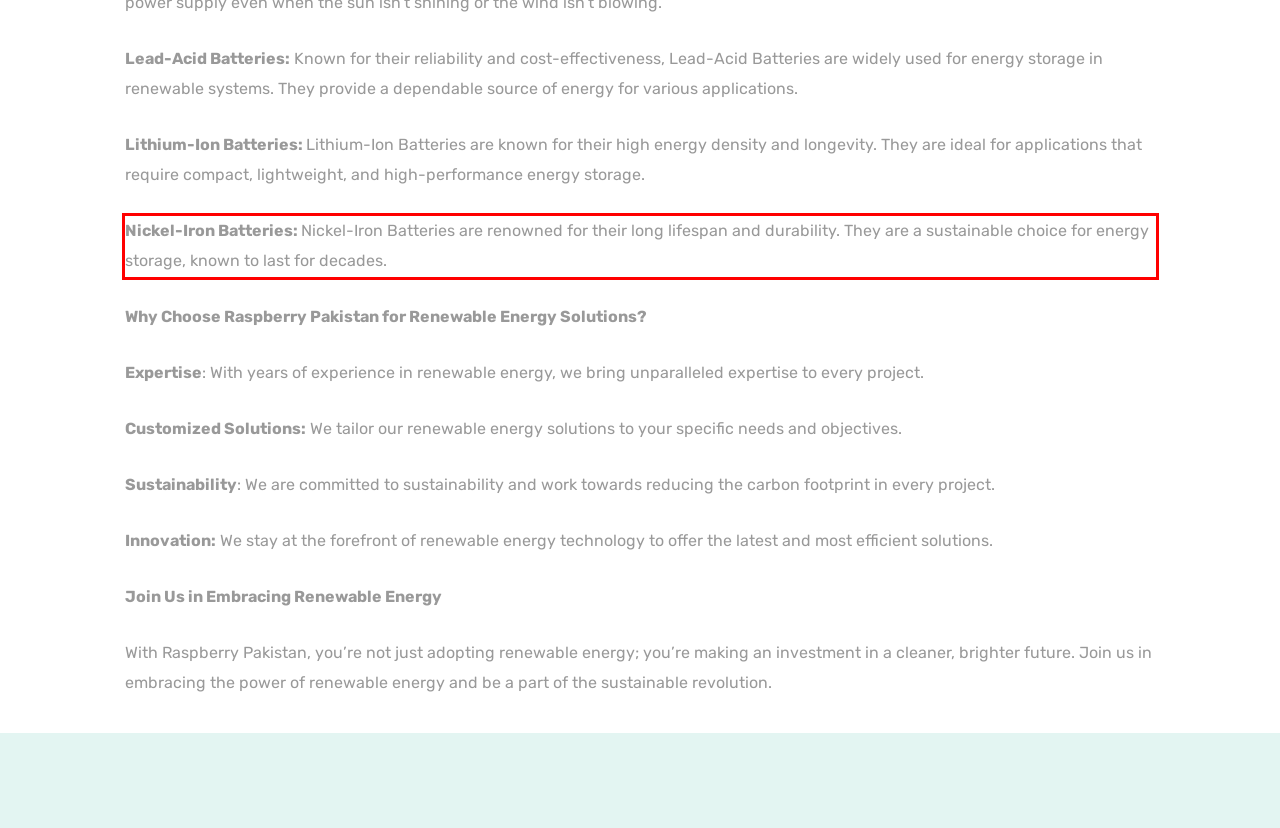Identify the text within the red bounding box on the webpage screenshot and generate the extracted text content.

Nickel-Iron Batteries: Nickel-Iron Batteries are renowned for their long lifespan and durability. They are a sustainable choice for energy storage, known to last for decades.